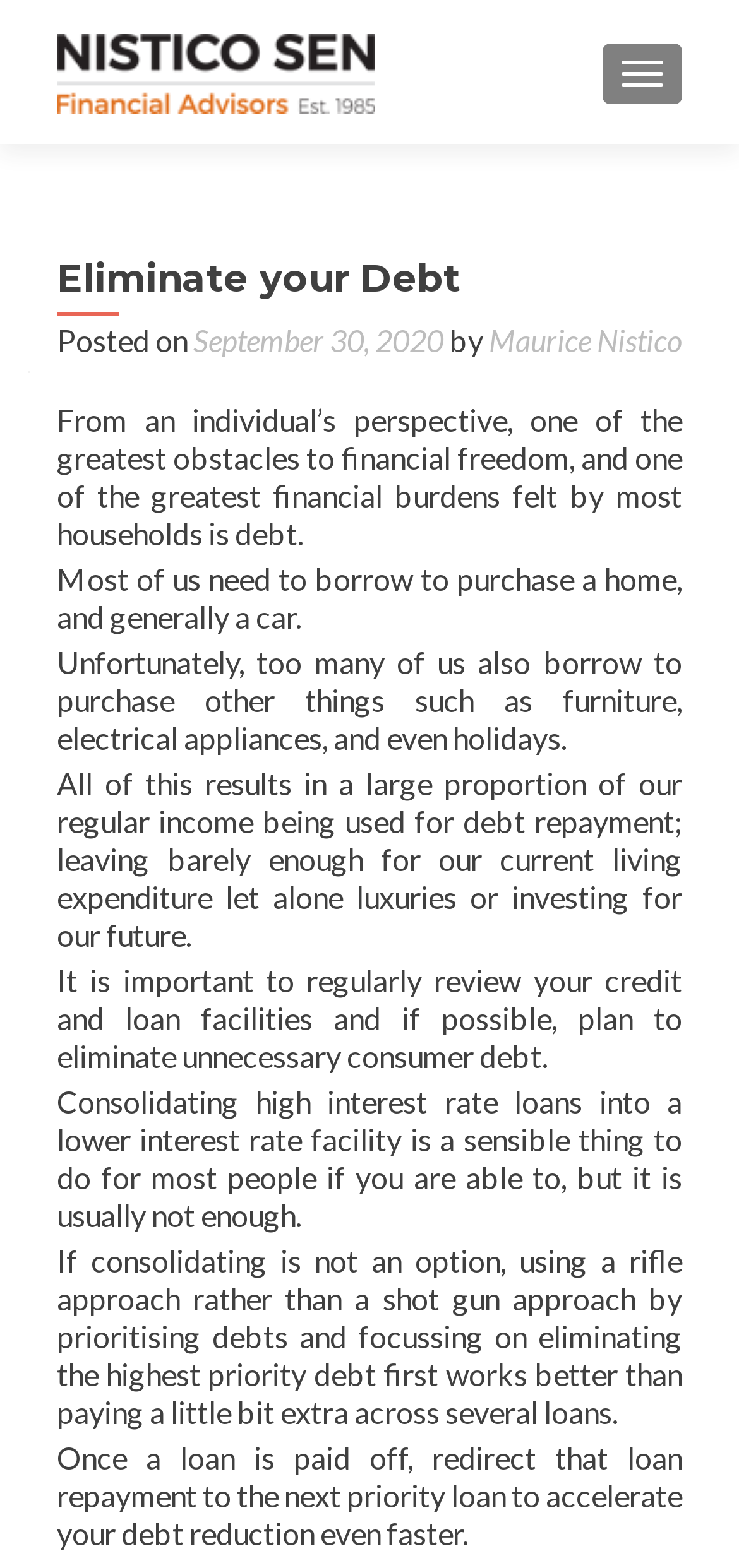What is the recommended approach to eliminate debt?
Using the image, provide a concise answer in one word or a short phrase.

Rifle approach